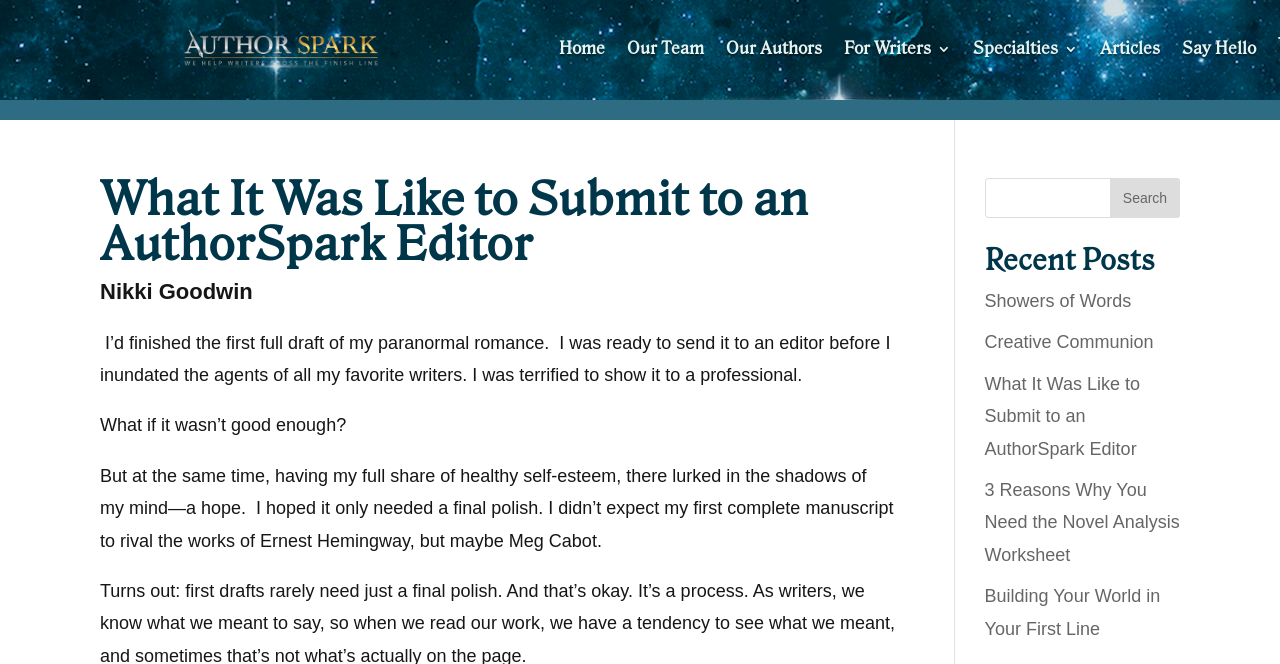From the webpage screenshot, predict the bounding box coordinates (top-left x, top-left y, bottom-right x, bottom-right y) for the UI element described here: Showers of Words

[0.769, 0.438, 0.884, 0.468]